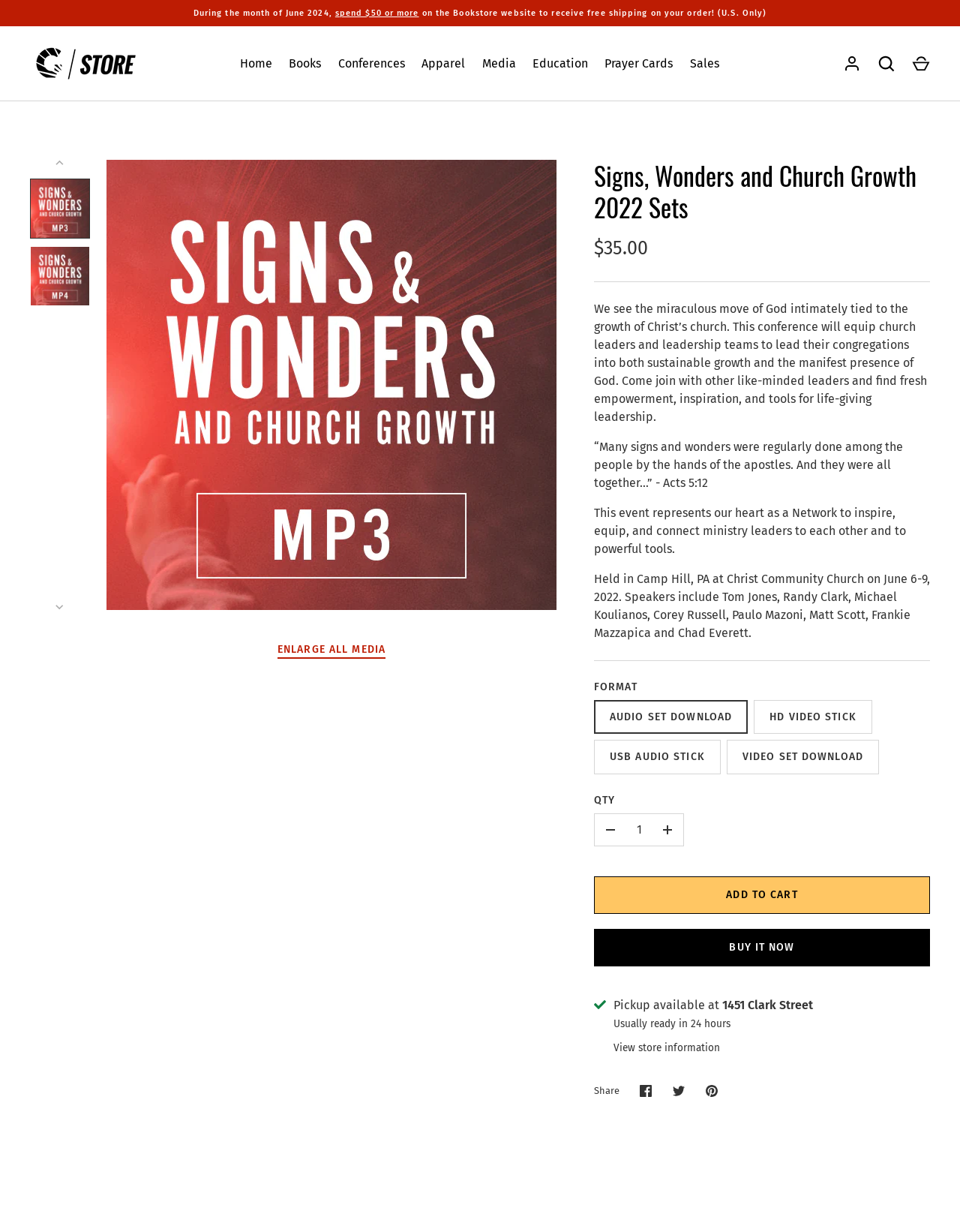Find the bounding box coordinates of the clickable region needed to perform the following instruction: "Click on the 'Home' link". The coordinates should be provided as four float numbers between 0 and 1, i.e., [left, top, right, bottom].

[0.241, 0.045, 0.292, 0.059]